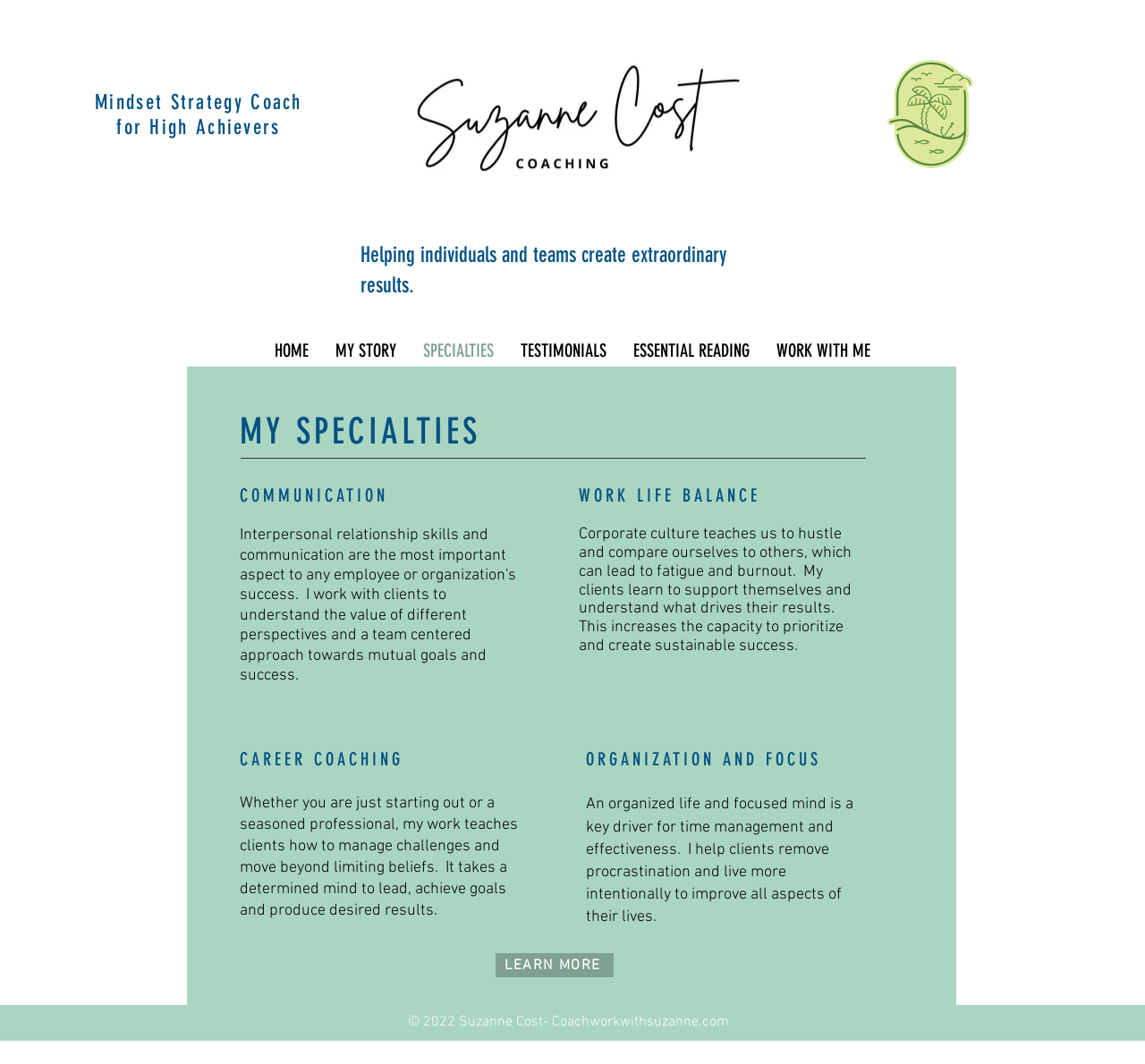What is the call to action on the webpage?
Please answer the question with a single word or phrase, referencing the image.

LEARN MORE